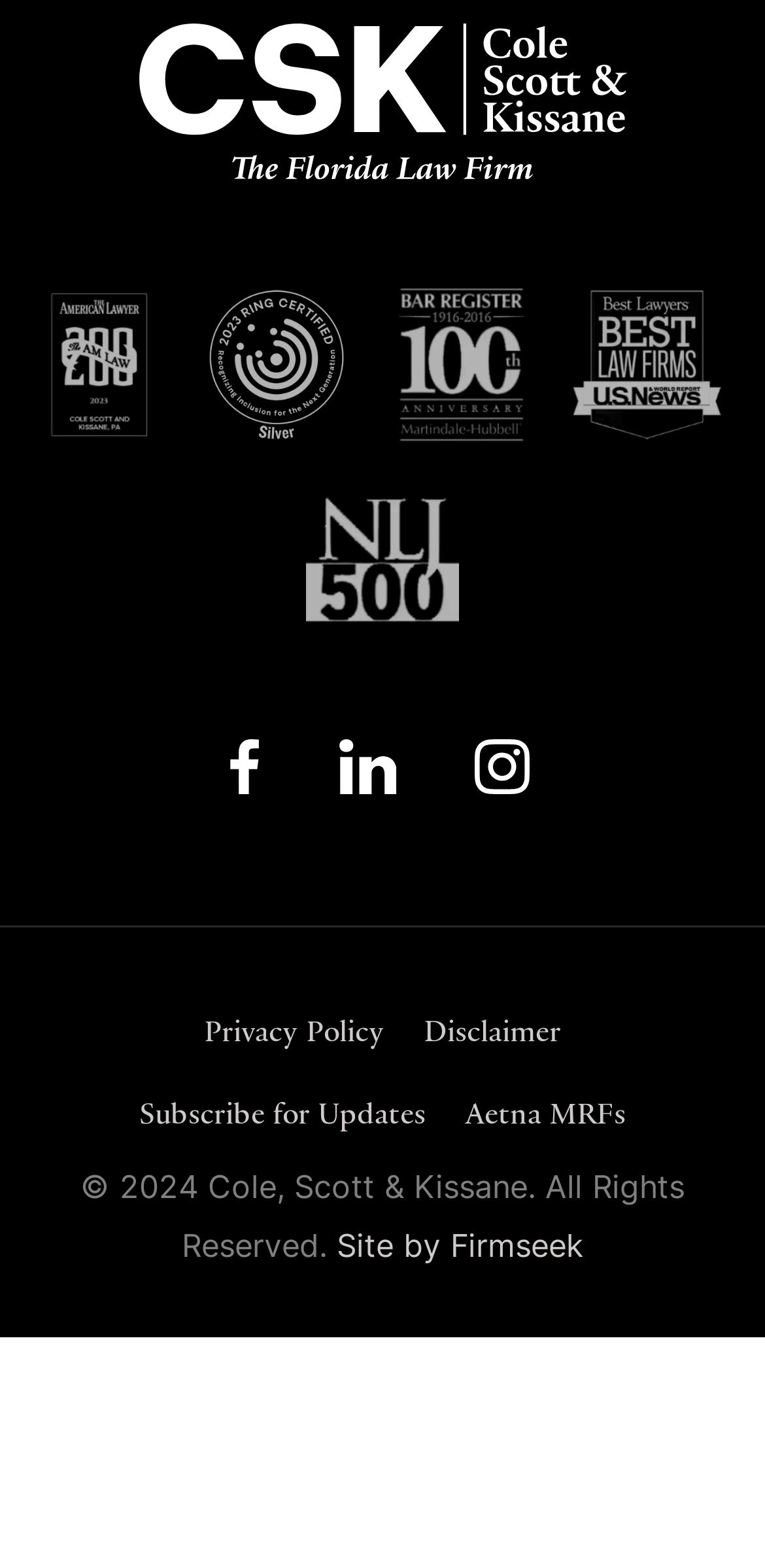How many social media links are there?
Using the image as a reference, deliver a detailed and thorough answer to the question.

There are three social media links on the webpage, which are Facebook, Linkedin, and Instagram, each with its corresponding image and link.